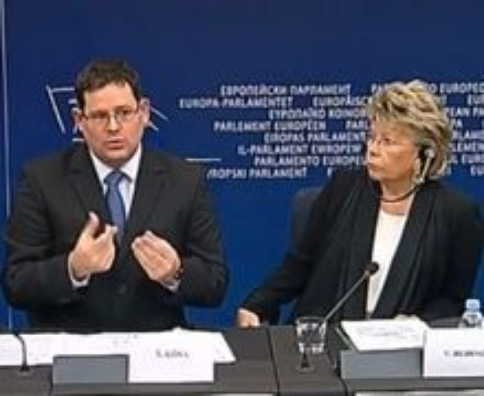Offer a detailed narrative of the scene shown in the image.

The image captures a significant moment during a press event related to the European Union's initiatives in support of the deaf and hard-of-hearing community. It features two prominent figures: Ádam Kósa, a Member of the European Parliament (MEP), who is actively gesturing as he speaks, emphasizing the importance of accessibility and inclusion for sign language users. Beside him sits Viviane Redding, the EU Vice-president, who appears attentive and engaged in the discussion.

The backdrop showcases the European Parliament's branding, framing the context of their conversation, which revolves around a pilot project aimed at providing real-time sign language interpretation services for millions of deaf individuals in Europe. Their collaboration signifies a step towards enhancing communication and representation within EU institutions, ensuring that all citizens have the opportunity to participate fully in democratic processes.